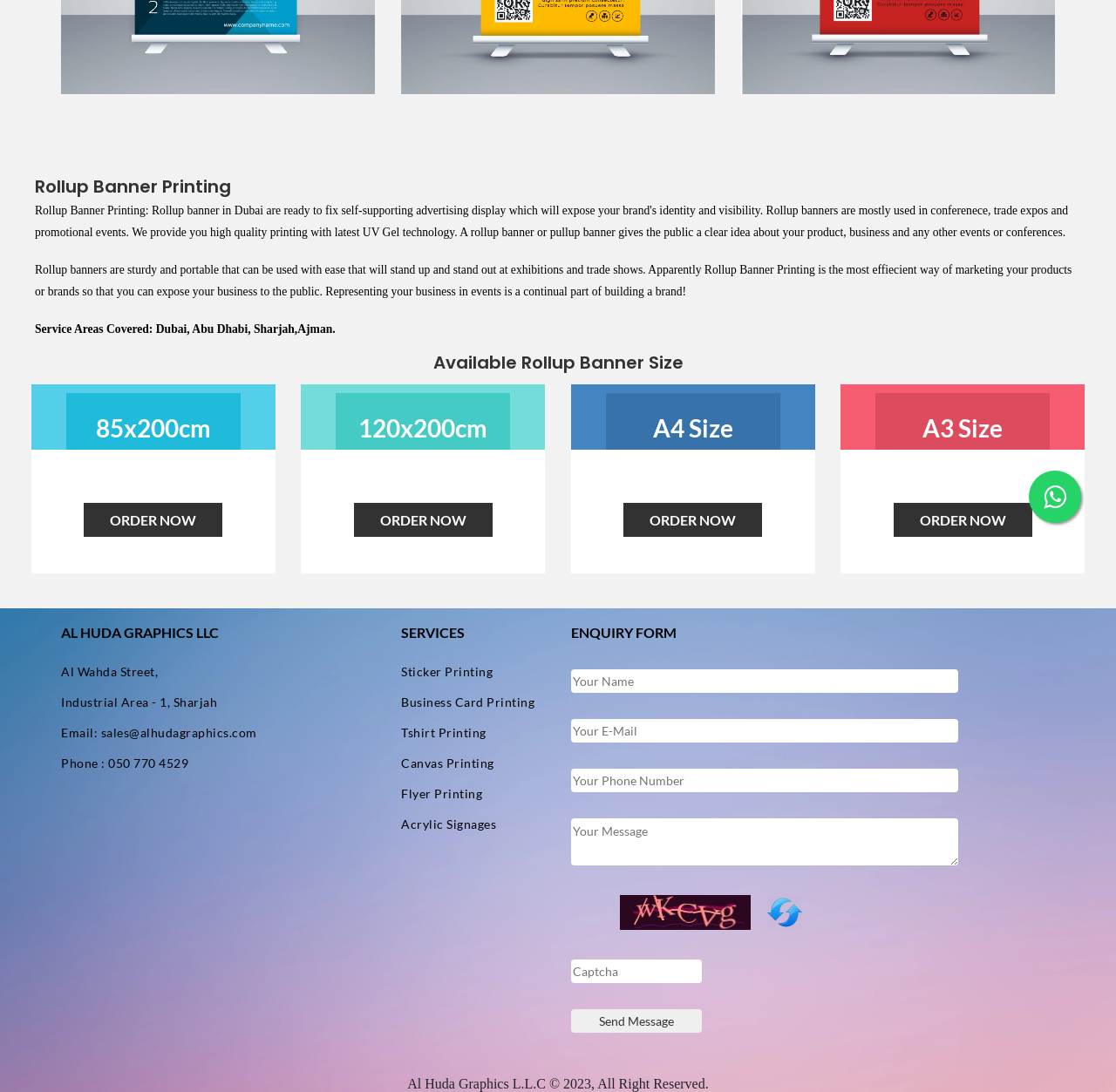Locate the UI element described by name="phone" placeholder="Your Phone Number" in the provided webpage screenshot. Return the bounding box coordinates in the format (top-left x, top-left y, bottom-right x, bottom-right y), ensuring all values are between 0 and 1.

[0.512, 0.704, 0.859, 0.725]